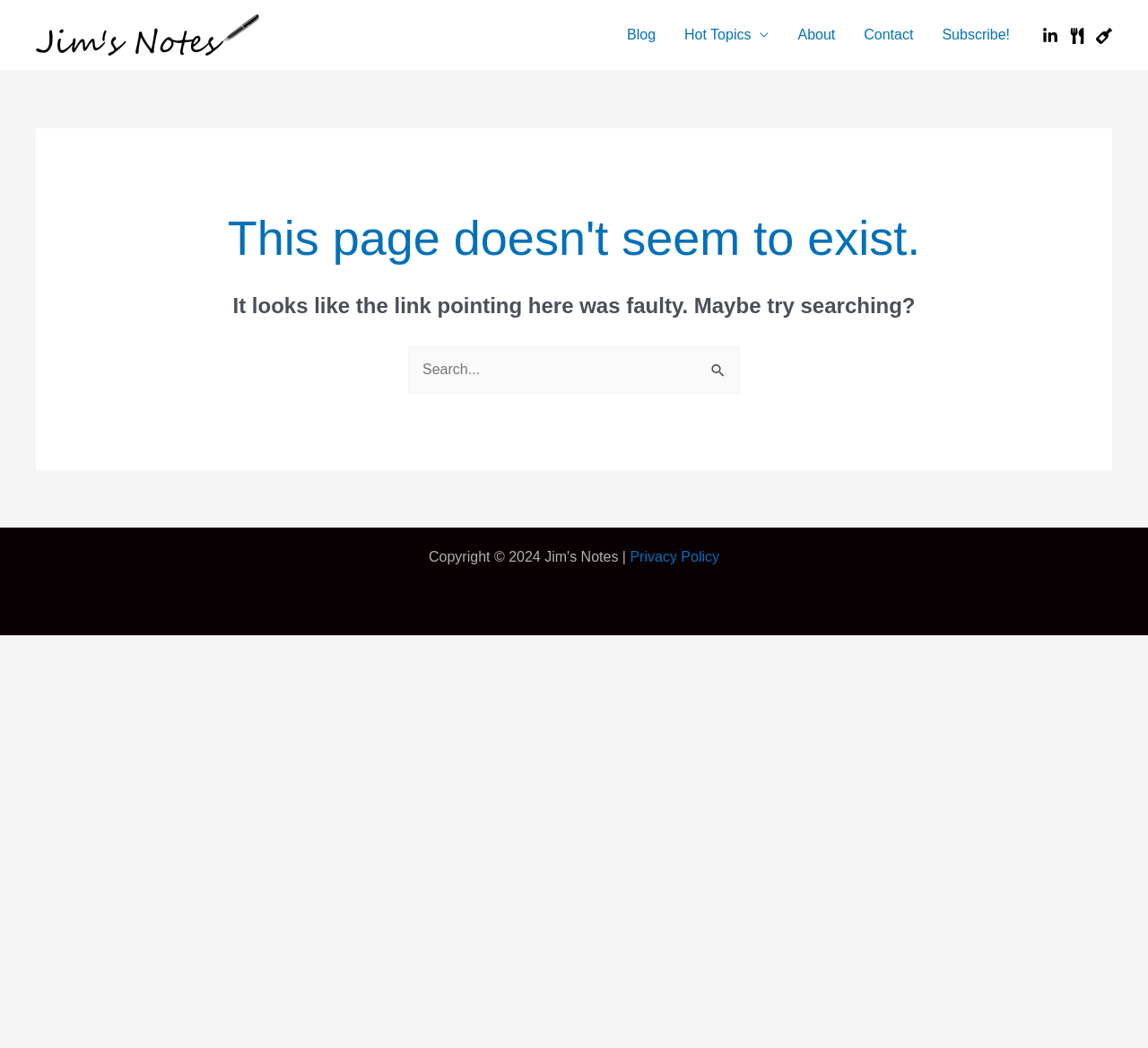What is the name of the website?
Based on the visual information, provide a detailed and comprehensive answer.

The name of the website can be determined by looking at the top-left corner of the webpage, where the link 'Jim's Notes' is located, which is also the title of the webpage.